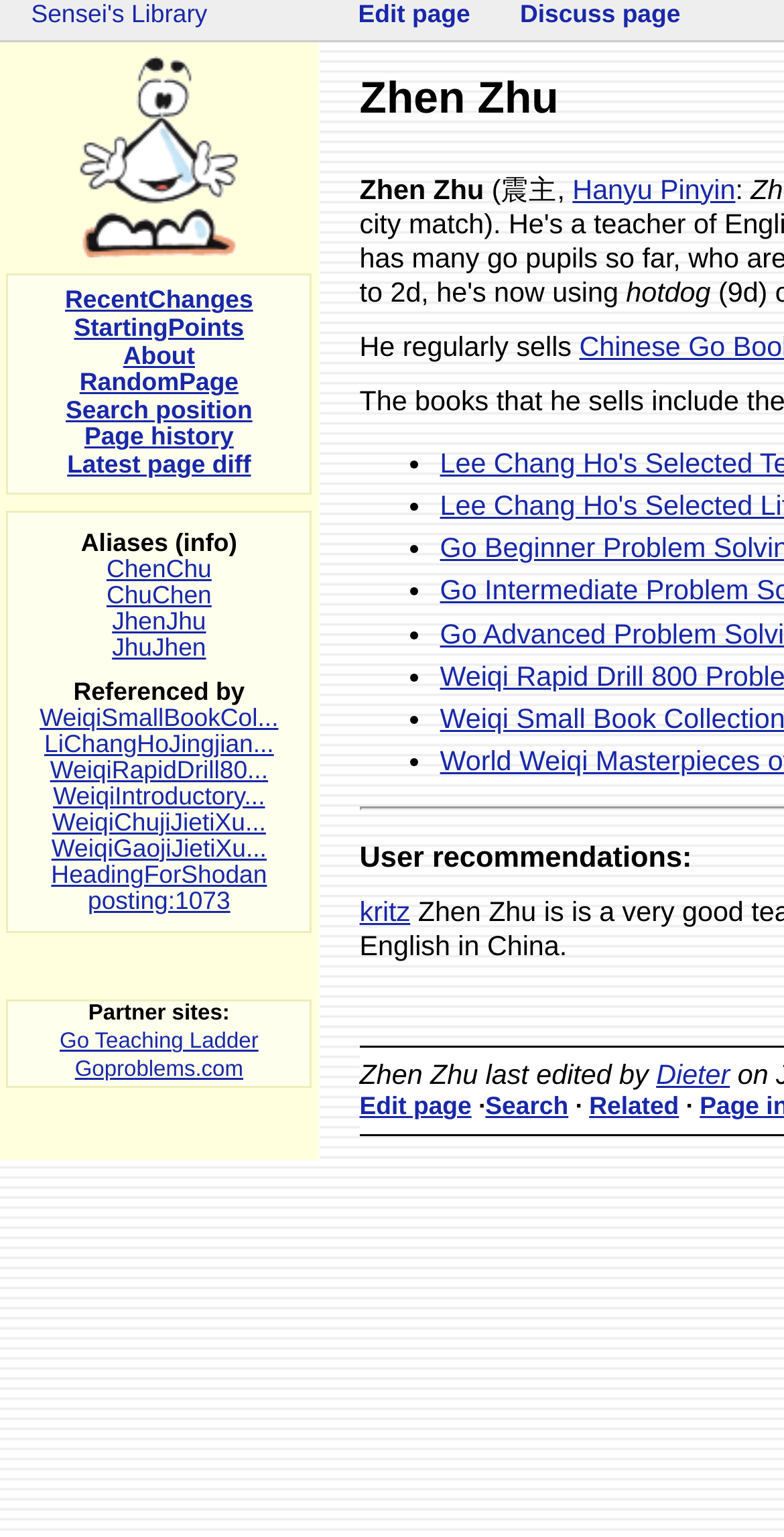Pinpoint the bounding box coordinates of the clickable element to carry out the following instruction: "Learn about Sensei's Library."

[0.157, 0.222, 0.249, 0.24]